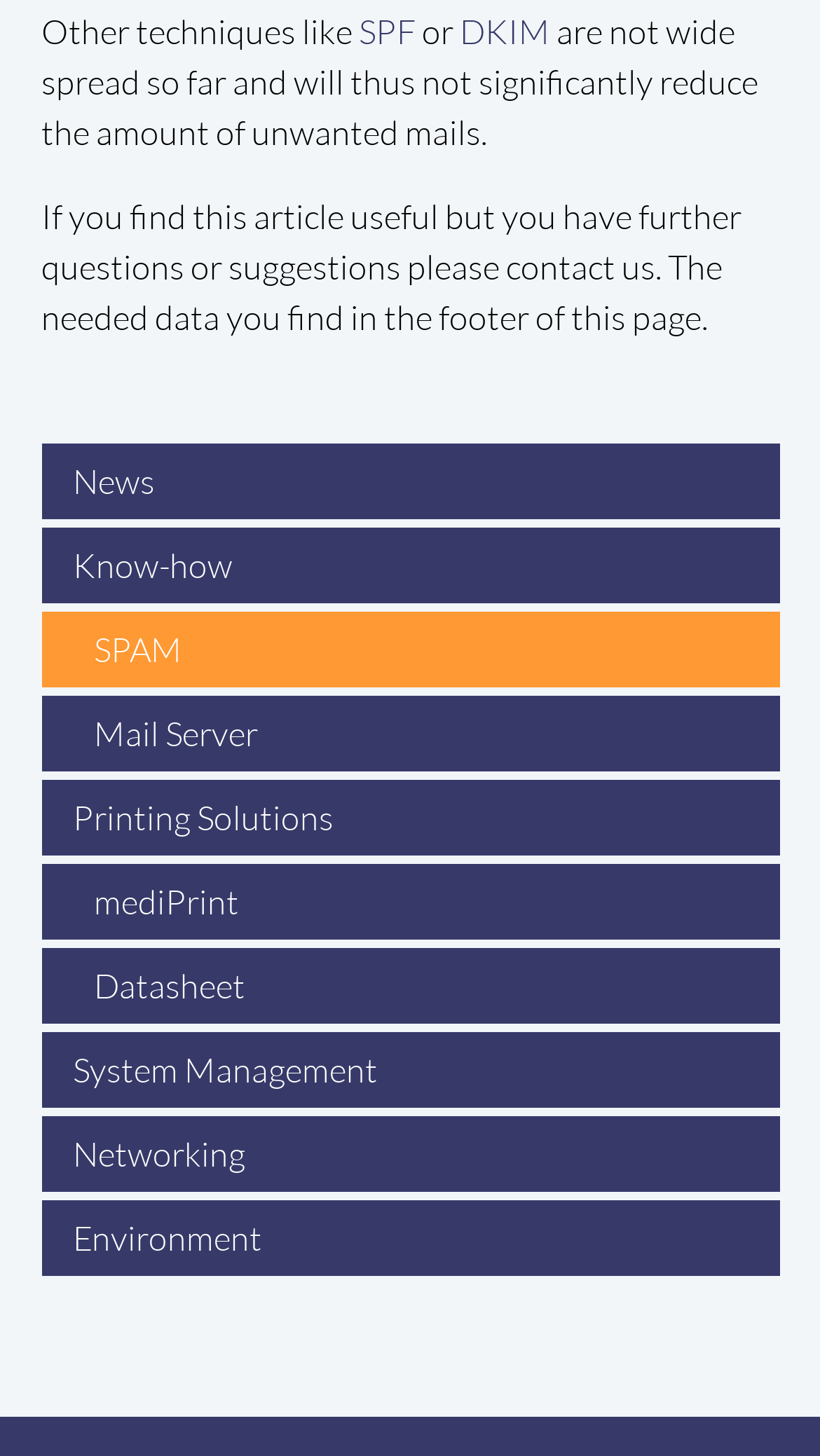Identify the bounding box coordinates for the element you need to click to achieve the following task: "Click on SPF link". Provide the bounding box coordinates as four float numbers between 0 and 1, in the form [left, top, right, bottom].

[0.437, 0.007, 0.506, 0.036]